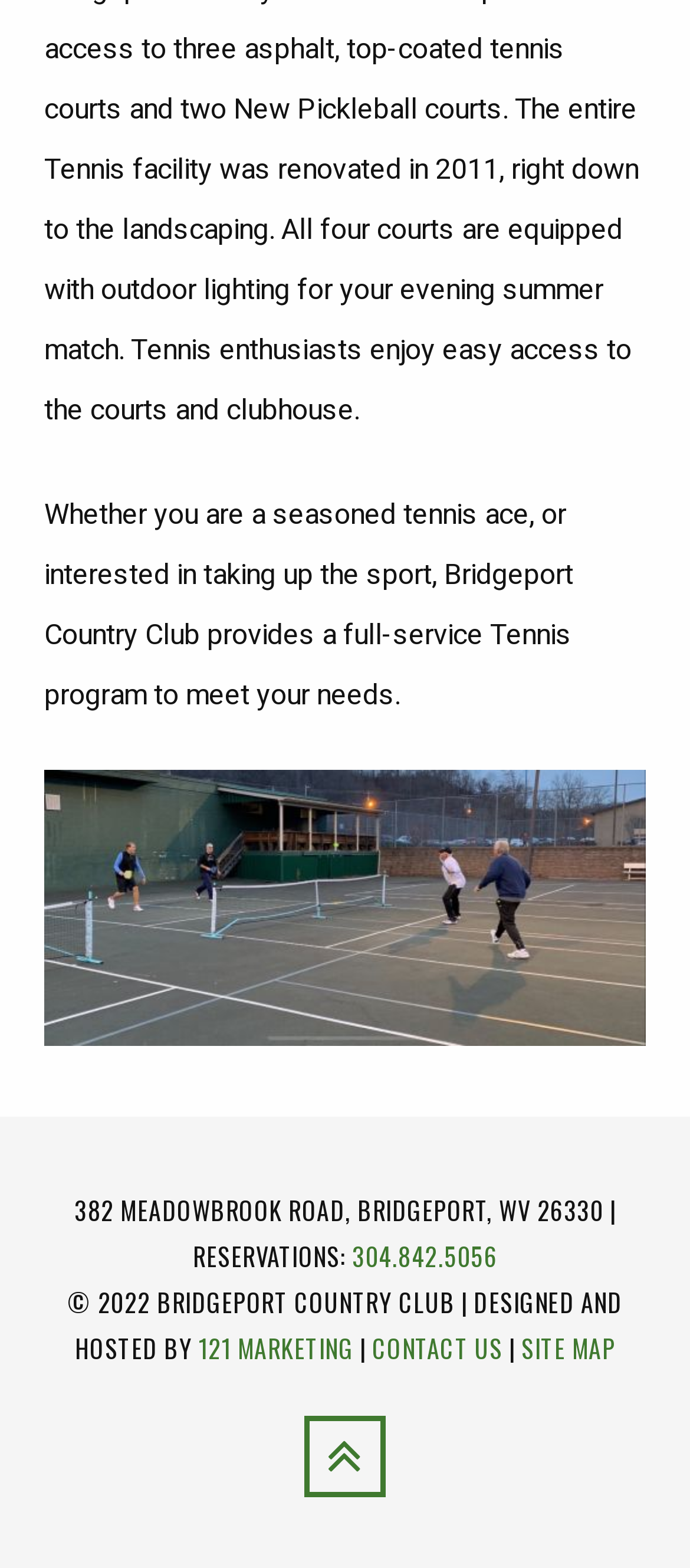Locate the bounding box coordinates of the UI element described by: "Back to Top Scroller". Provide the coordinates as four float numbers between 0 and 1, formatted as [left, top, right, bottom].

[0.441, 0.903, 0.559, 0.955]